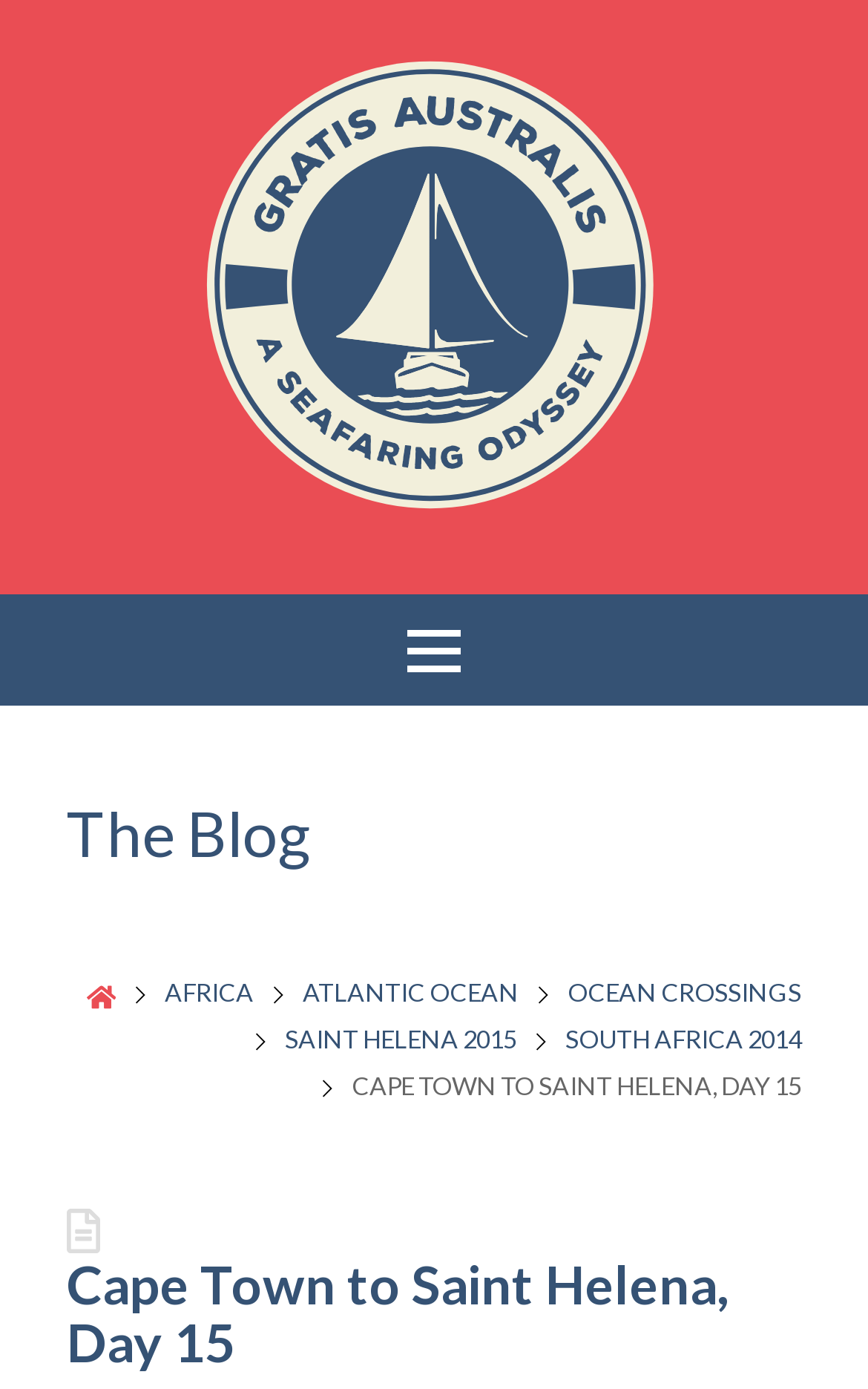What is the title of the blog post?
Please answer the question as detailed as possible based on the image.

I found the title of the blog post by looking at the StaticText element with the text 'CAPE TOWN TO SAINT HELENA, DAY 15'.